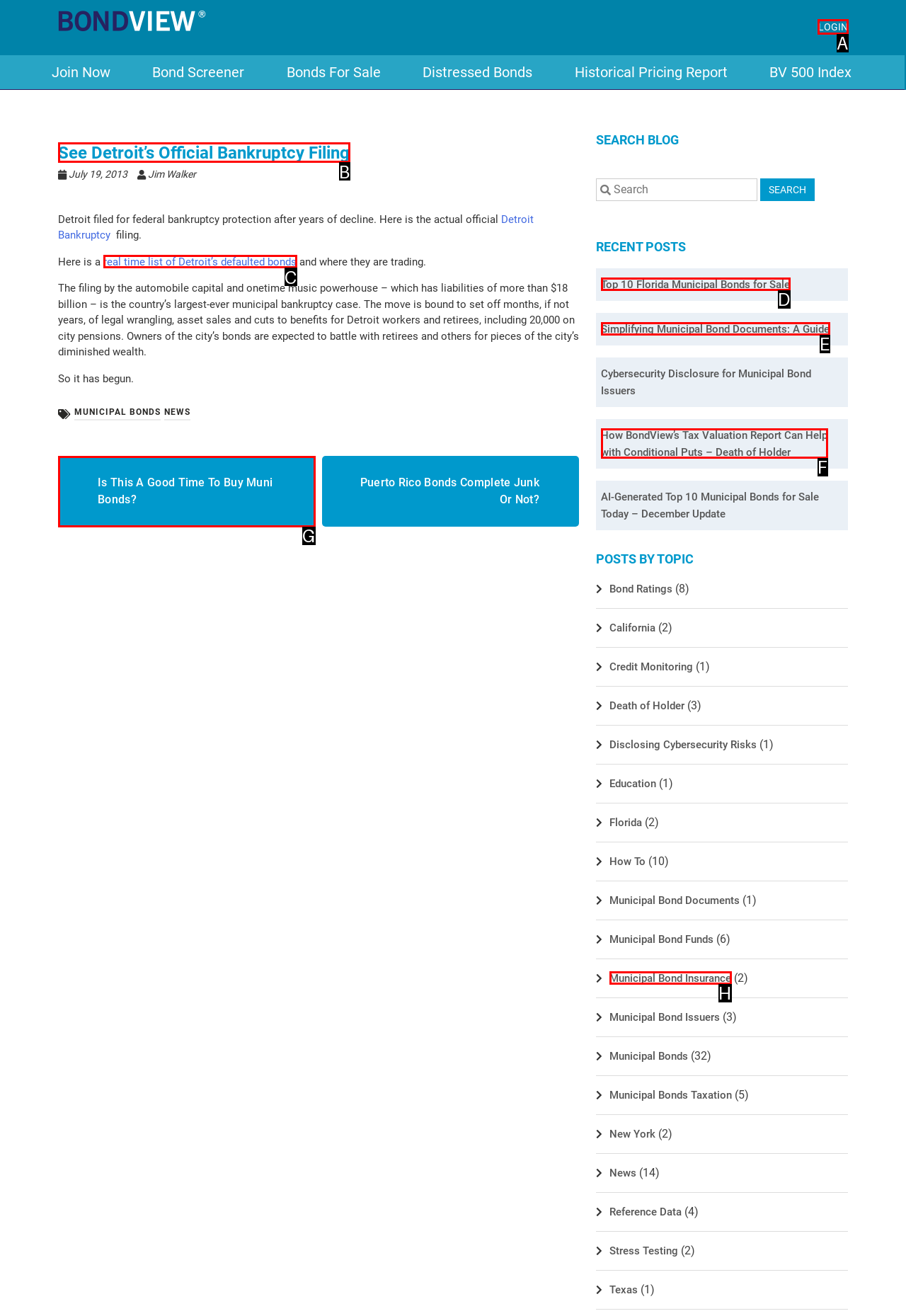Based on the task: Click on the 'LOGIN' link, which UI element should be clicked? Answer with the letter that corresponds to the correct option from the choices given.

A